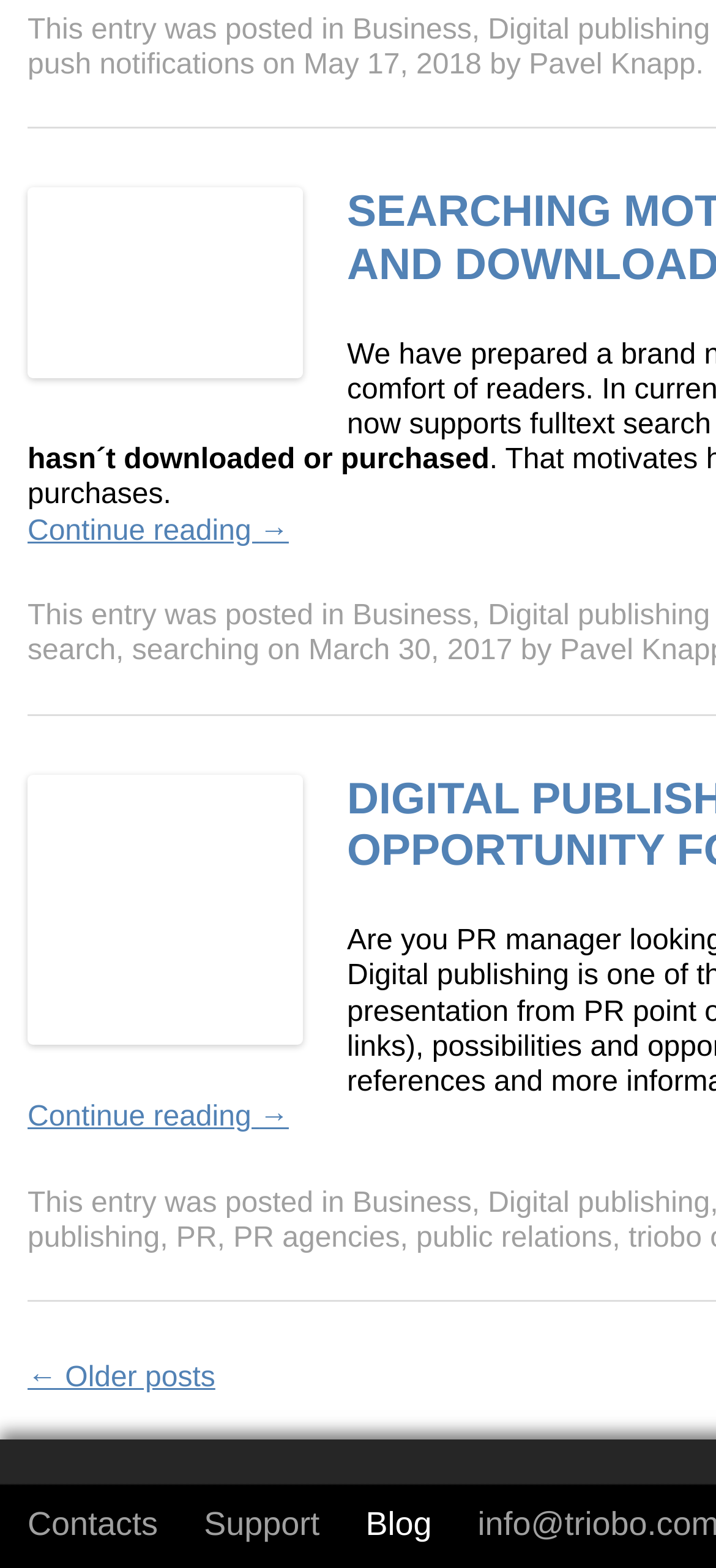Indicate the bounding box coordinates of the clickable region to achieve the following instruction: "View older posts."

[0.038, 0.869, 0.301, 0.889]